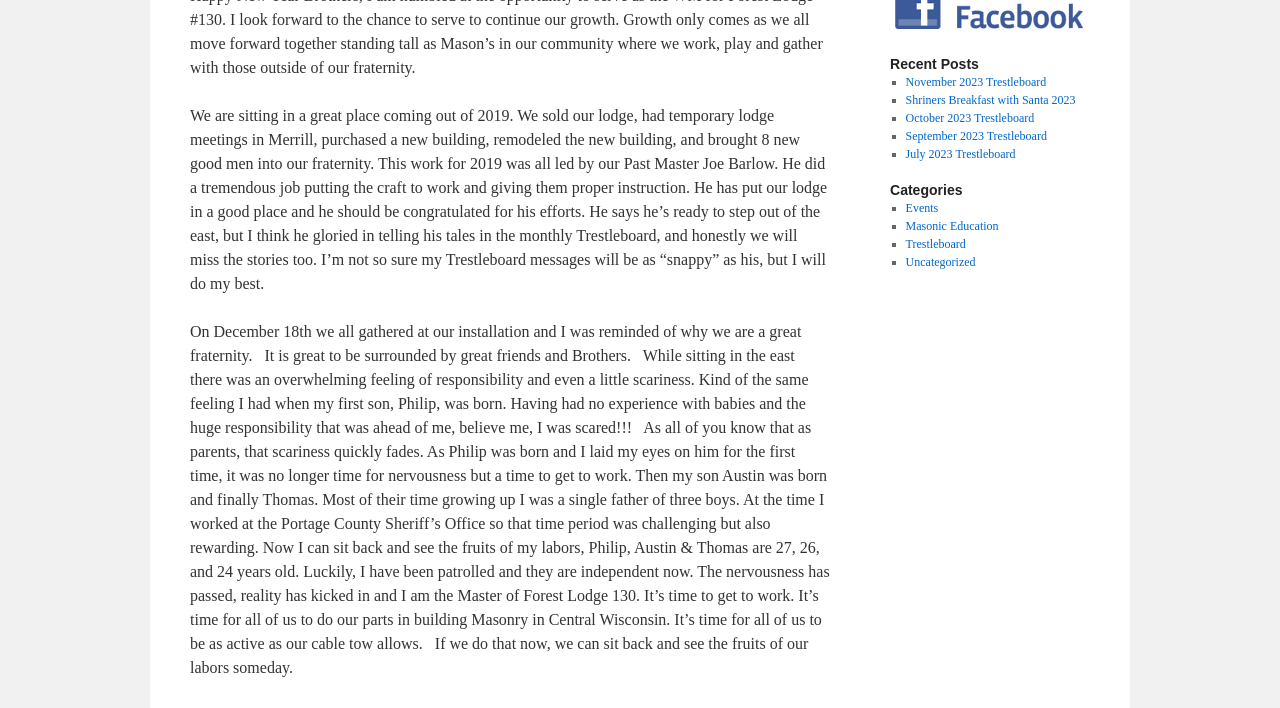Provide the bounding box coordinates of the UI element this sentence describes: "Shriners Breakfast with Santa 2023".

[0.707, 0.131, 0.84, 0.151]